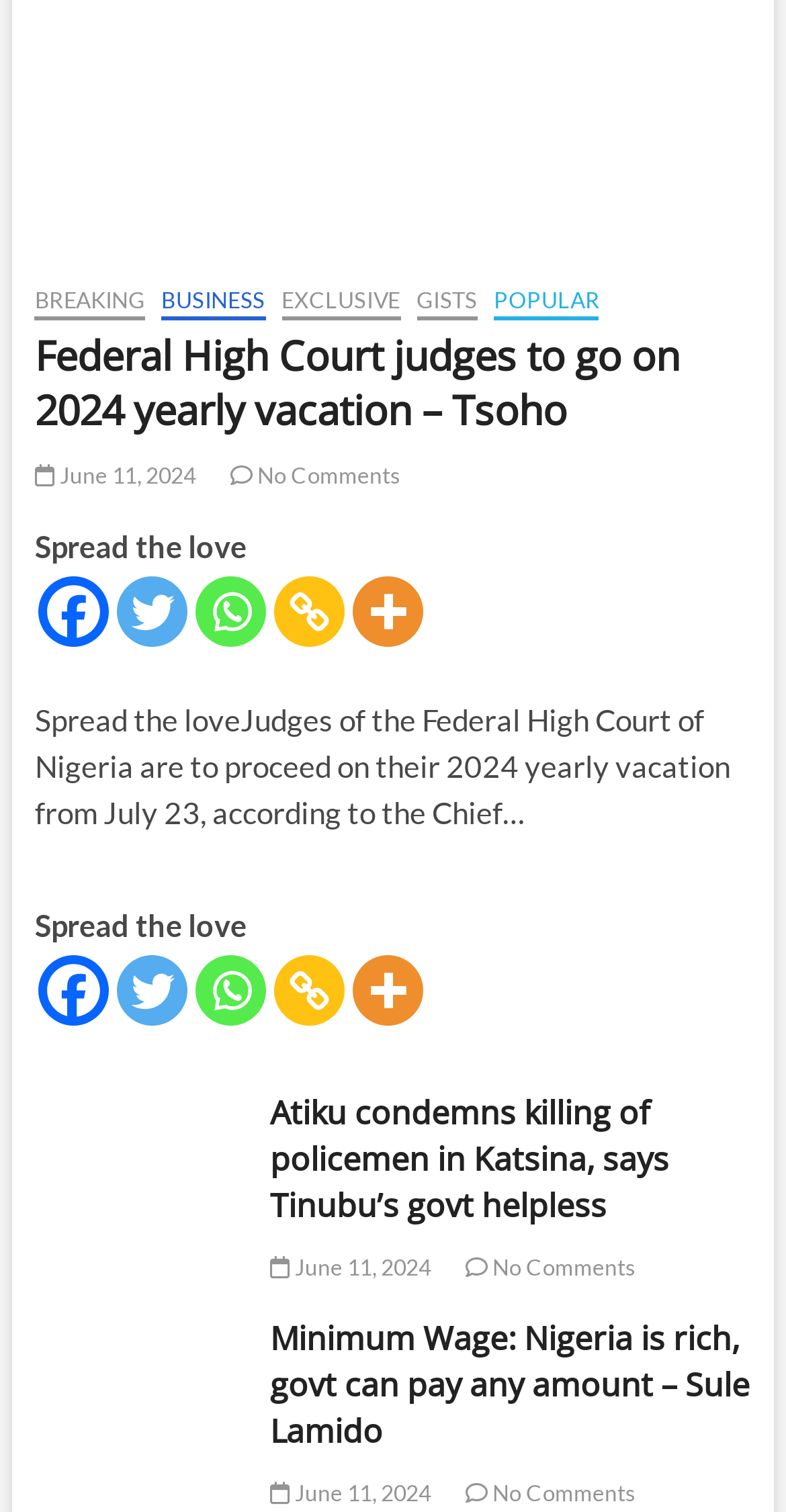Determine the bounding box coordinates for the area you should click to complete the following instruction: "Click on BREAKING".

[0.044, 0.189, 0.184, 0.211]